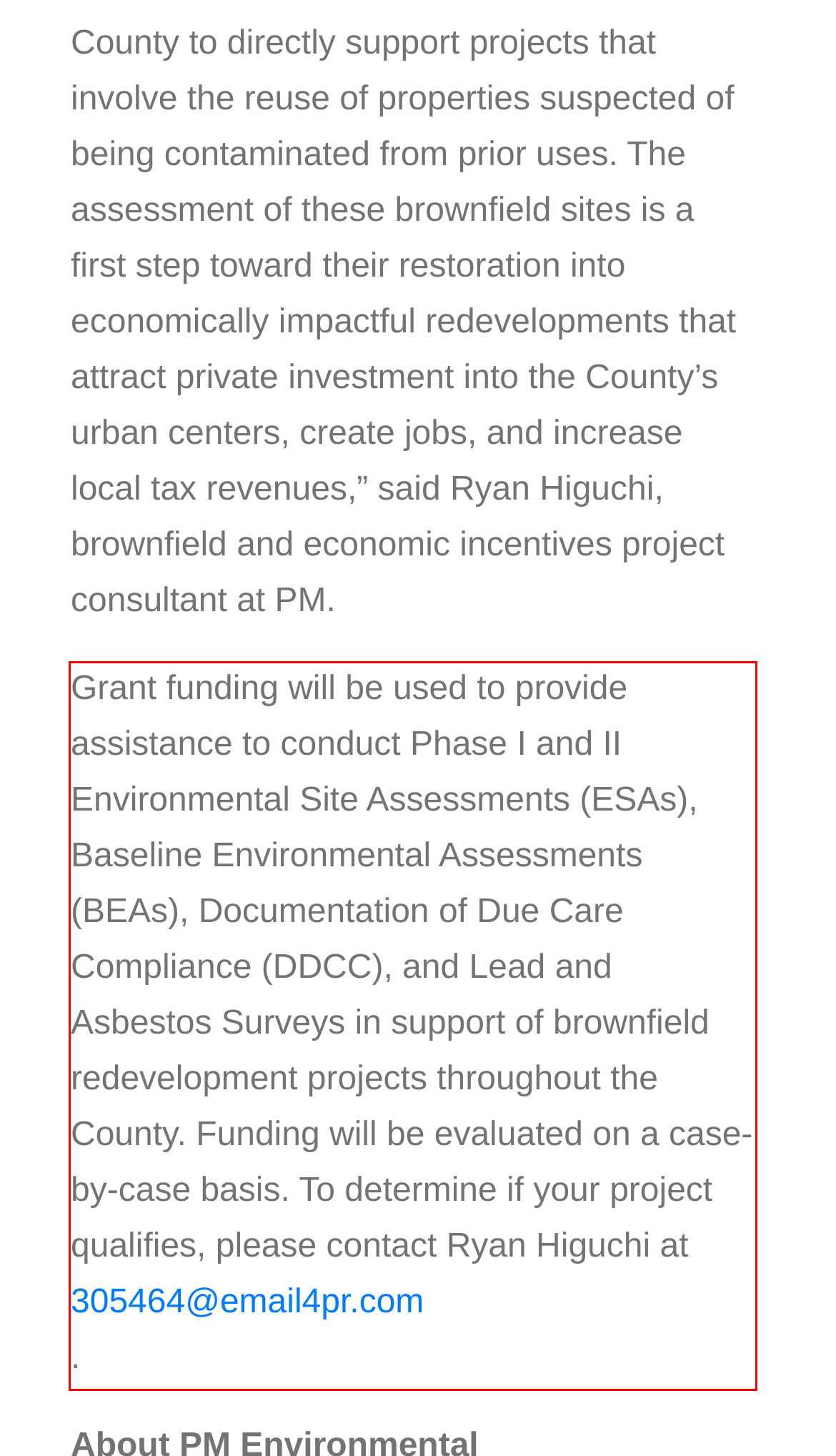Examine the screenshot of the webpage, locate the red bounding box, and perform OCR to extract the text contained within it.

Grant funding will be used to provide assistance to conduct Phase I and II Environmental Site Assessments (ESAs), Baseline Environmental Assessments (BEAs), Documentation of Due Care Compliance (DDCC), and Lead and Asbestos Surveys in support of brownfield redevelopment projects throughout the County. Funding will be evaluated on a case-by-case basis. To determine if your project qualifies, please contact Ryan Higuchi at 305464@email4pr.com .